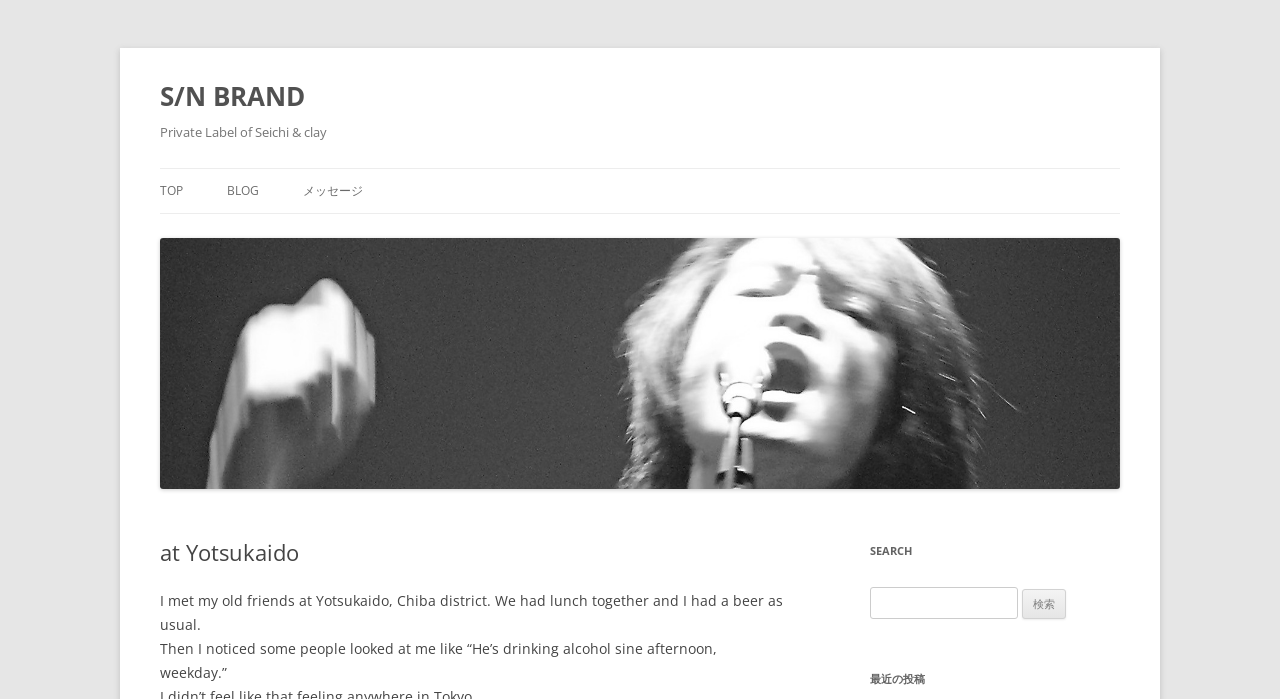Locate and provide the bounding box coordinates for the HTML element that matches this description: "Blog".

[0.177, 0.242, 0.202, 0.305]